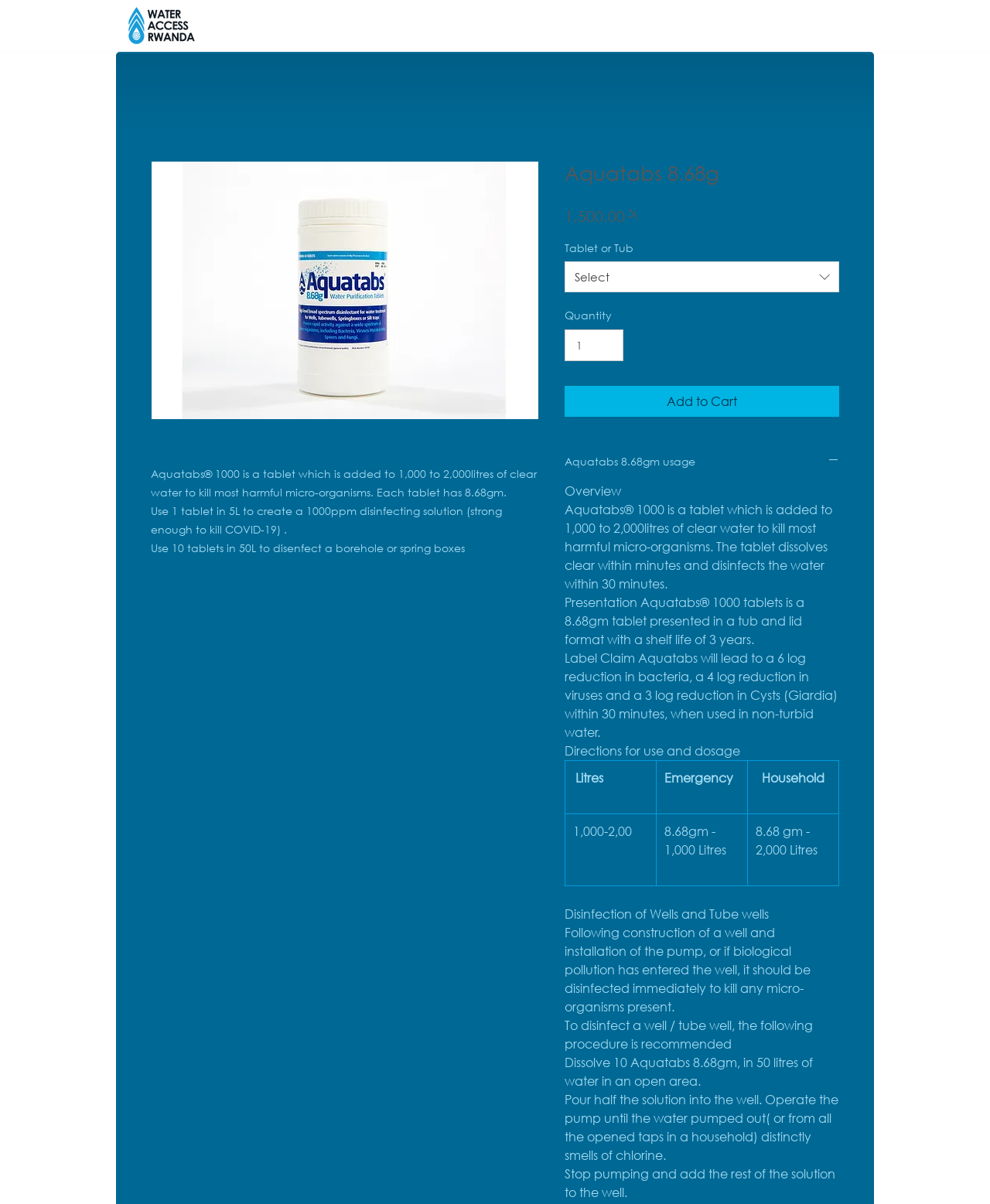Indicate the bounding box coordinates of the clickable region to achieve the following instruction: "Select 'Tablet or Tub' option."

[0.57, 0.217, 0.848, 0.243]